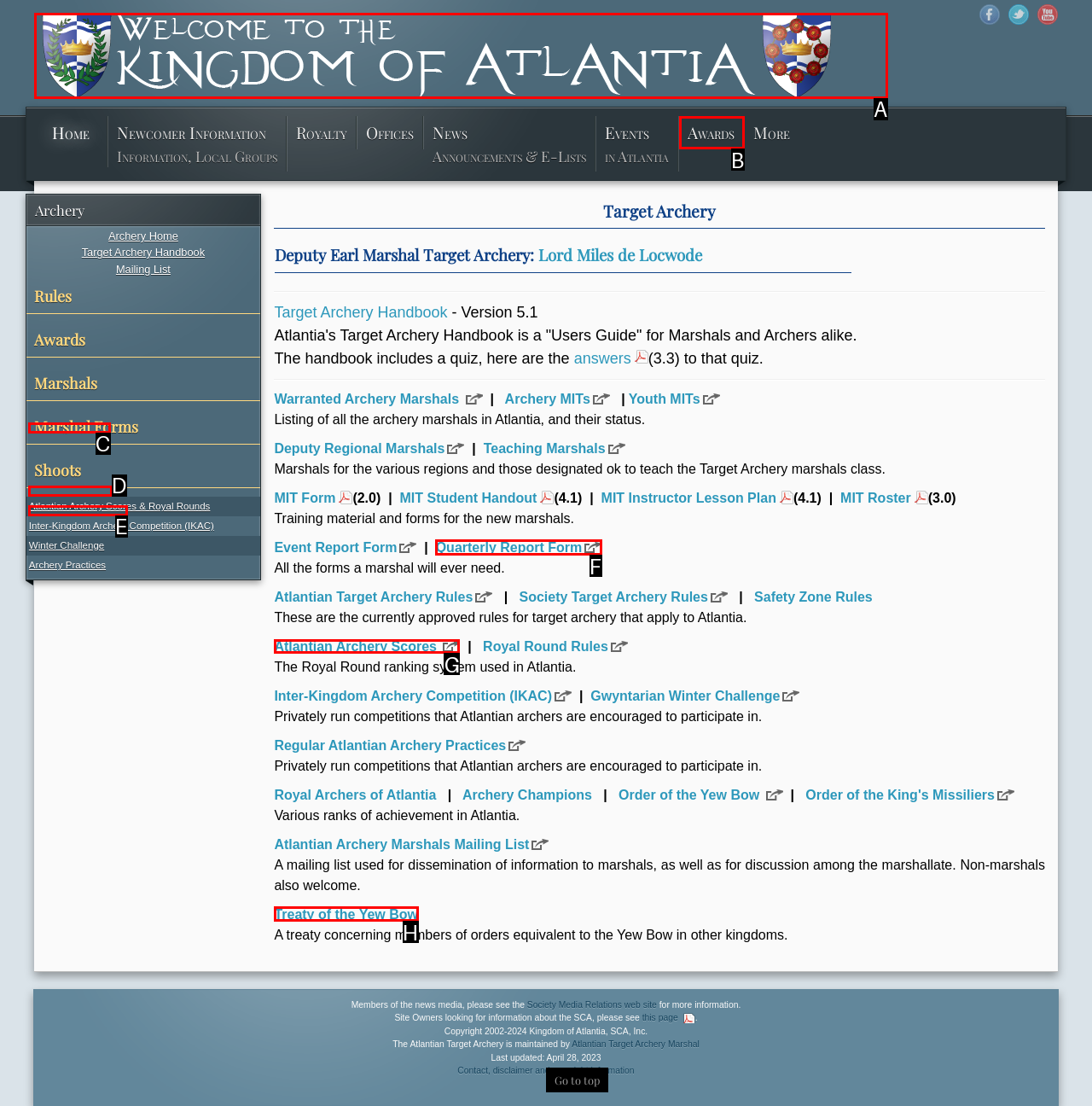Determine which HTML element should be clicked for this task: Check the Atlantian Archery Scores
Provide the option's letter from the available choices.

G